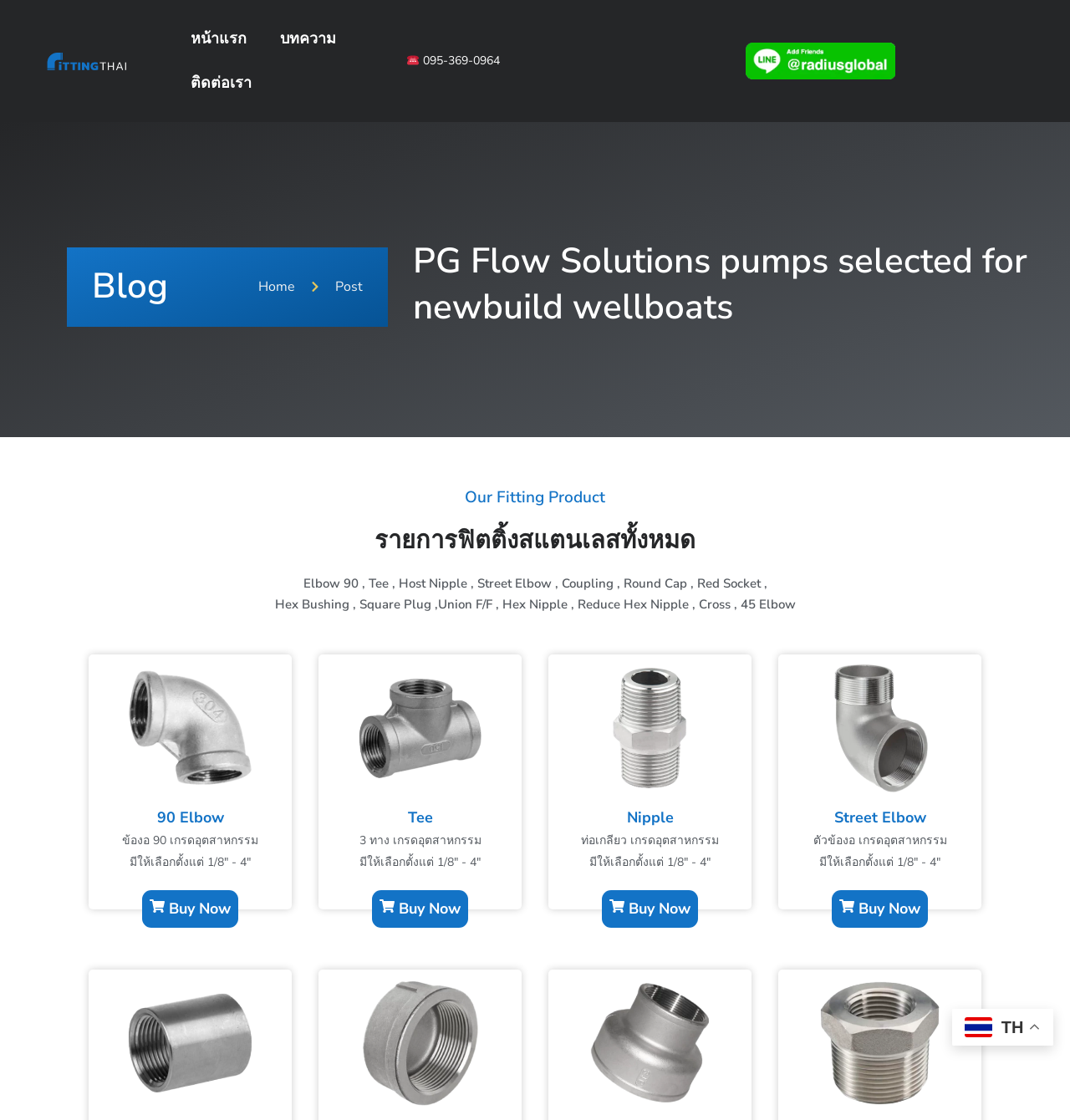Identify the bounding box coordinates of the clickable region to carry out the given instruction: "Click the 'fittingthai fitting stainless brass valve stainless line logo' link".

[0.592, 0.038, 0.942, 0.071]